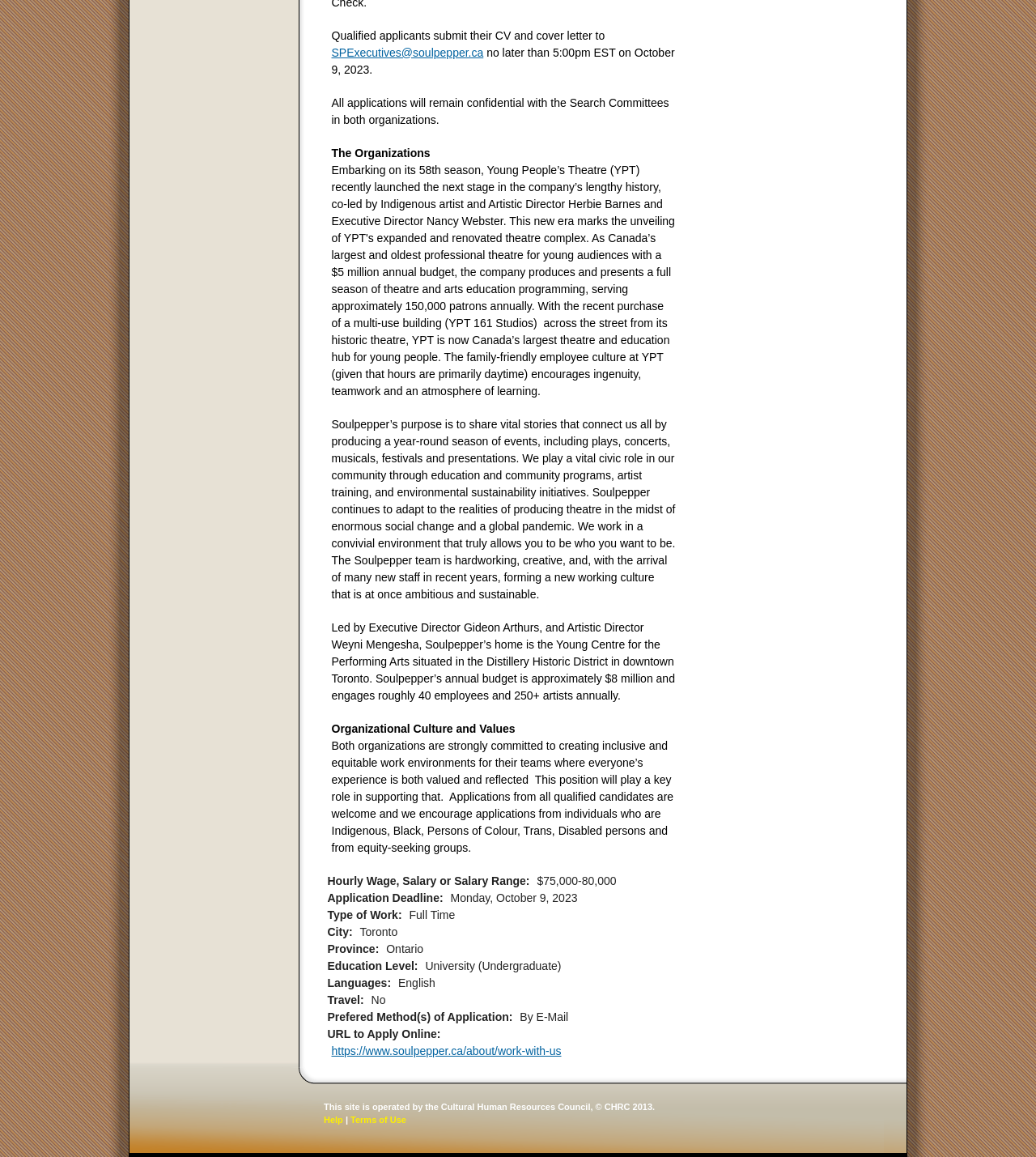Bounding box coordinates should be in the format (top-left x, top-left y, bottom-right x, bottom-right y) and all values should be floating point numbers between 0 and 1. Determine the bounding box coordinate for the UI element described as: SPExecutives@soulpepper.ca

[0.32, 0.04, 0.467, 0.051]